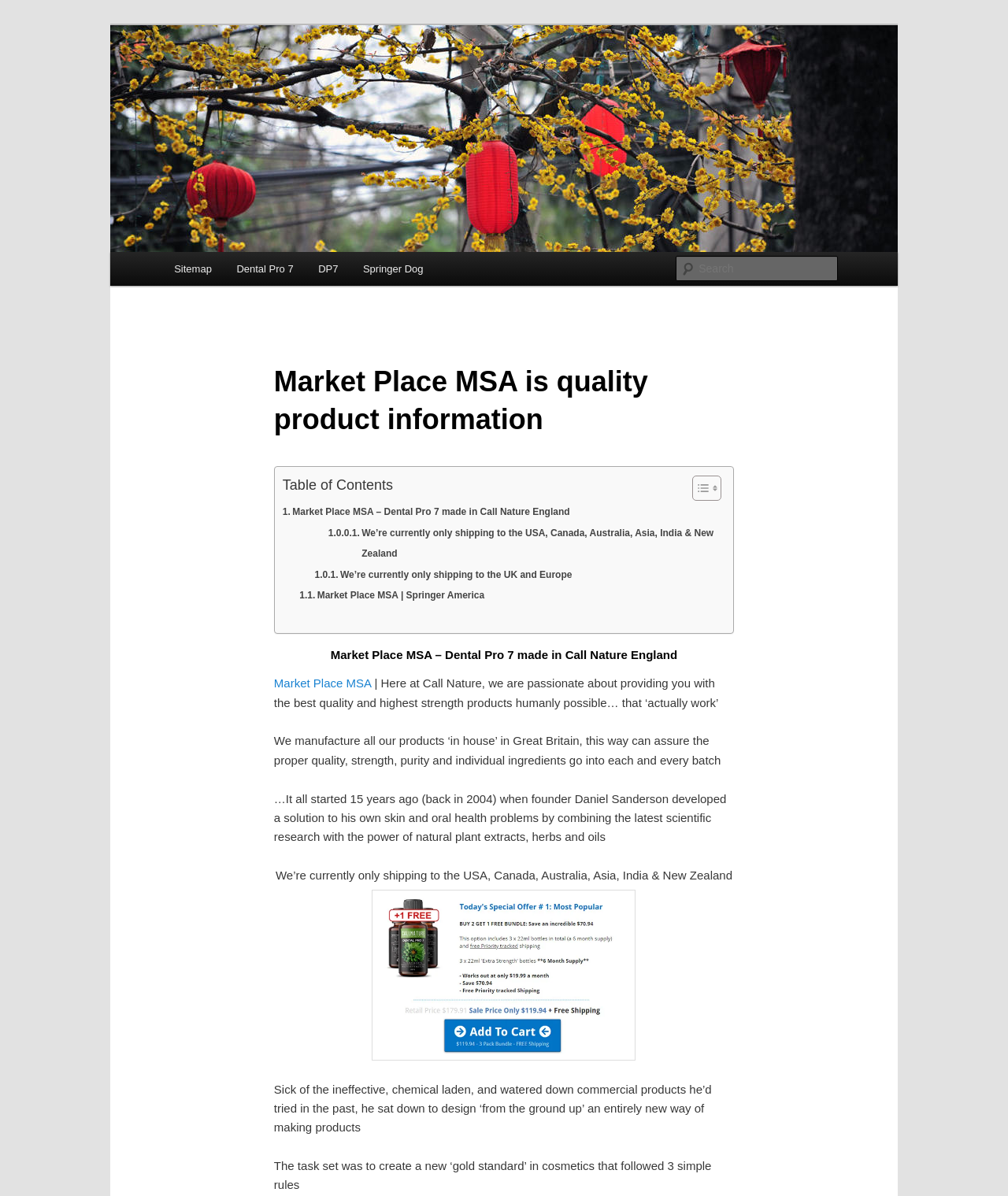Determine the bounding box of the UI element mentioned here: "Springer Dog". The coordinates must be in the format [left, top, right, bottom] with values ranging from 0 to 1.

[0.348, 0.211, 0.432, 0.239]